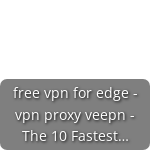Create a detailed narrative of what is happening in the image.

This image features a button or link associated with a promotional advertisement for a "free VPN for Edge," highlighting its performance as a VPN proxy. The text suggests it is part of a competitive evaluation, emphasizing that it is among "The 10 Fastest..." VPNs available. The visual design may feature a straightforward and professional layout, typical for technology and software advertisements, aimed at attracting users who are seeking reliable online security solutions. The context points to a focus on quick internet access via a VPN specifically tailored for Microsoft Edge users.